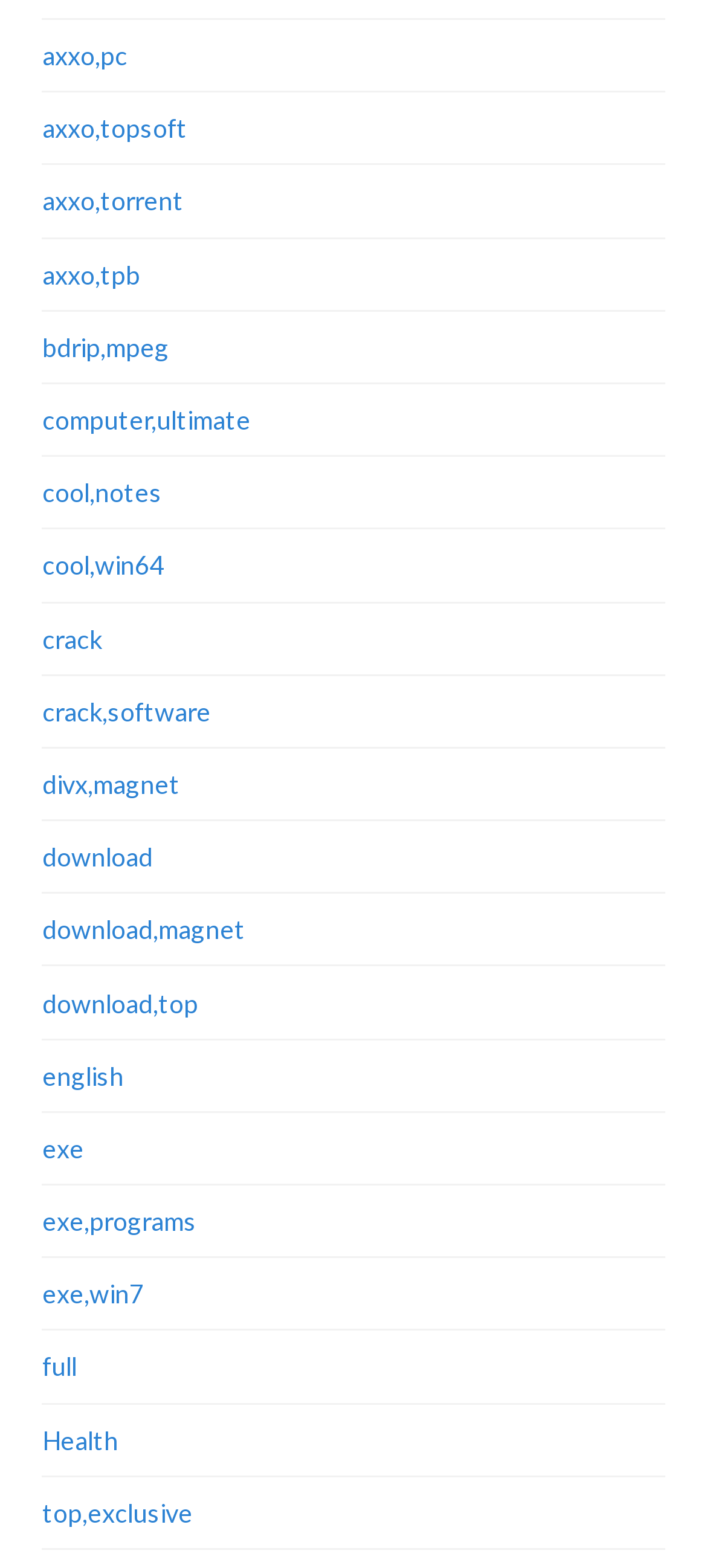How many links have 'download' in their text?
Could you give a comprehensive explanation in response to this question?

I found three links with 'download' in their text: 'download', 'download,magnet', and 'download,top'.